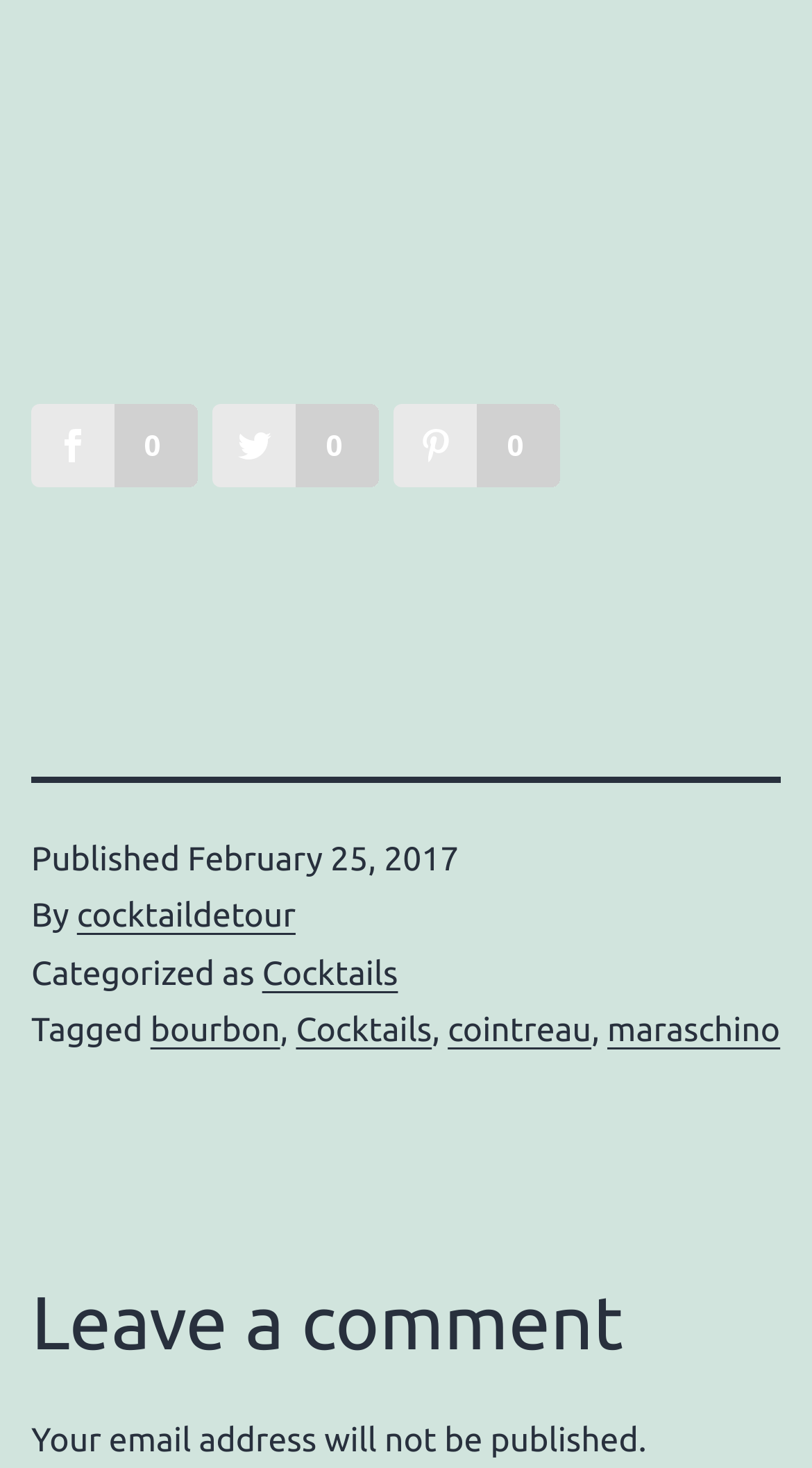Provide the bounding box coordinates of the section that needs to be clicked to accomplish the following instruction: "Click on the first social media link."

[0.038, 0.275, 0.244, 0.332]